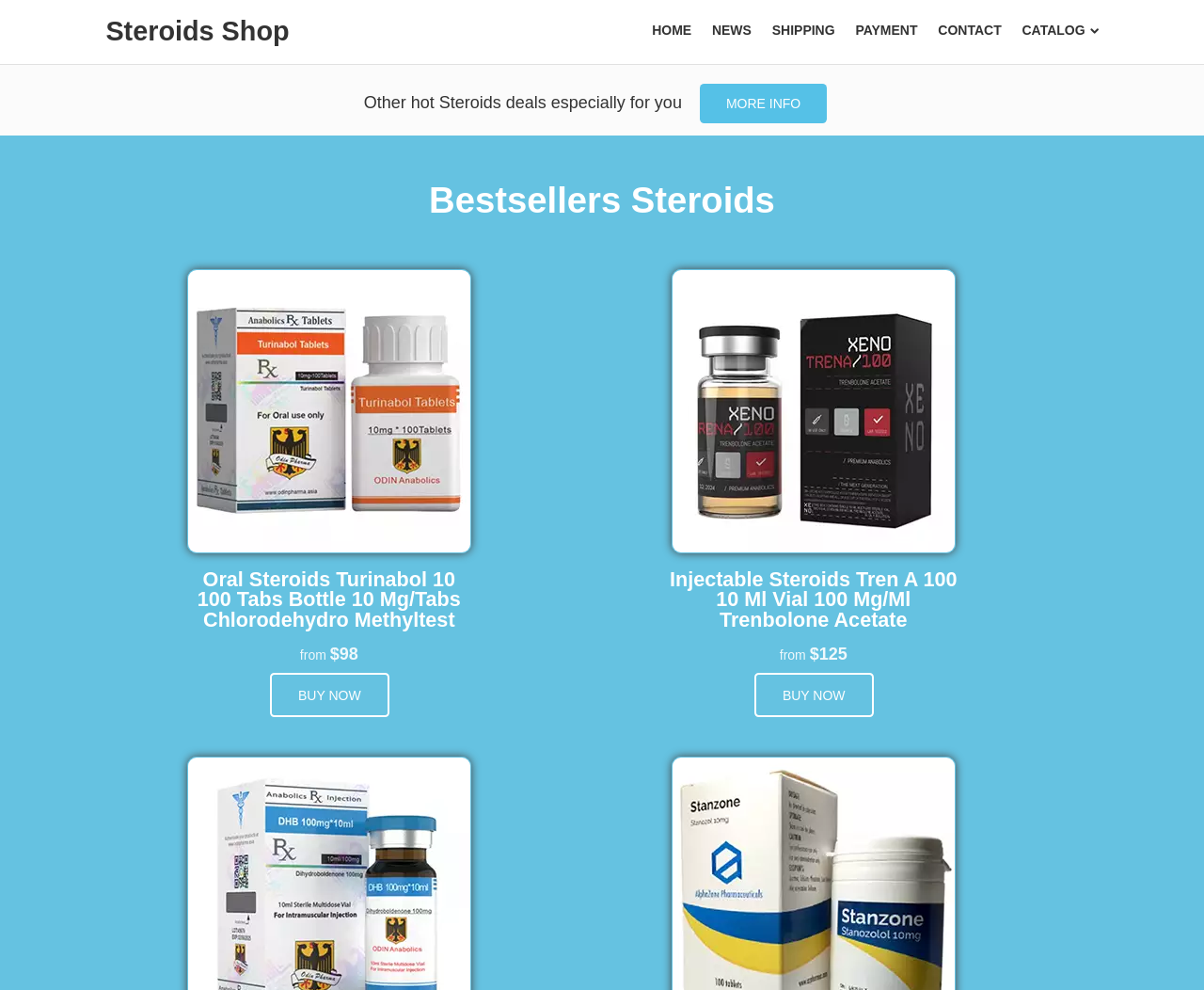From the webpage screenshot, predict the bounding box of the UI element that matches this description: "News".

[0.591, 0.023, 0.624, 0.038]